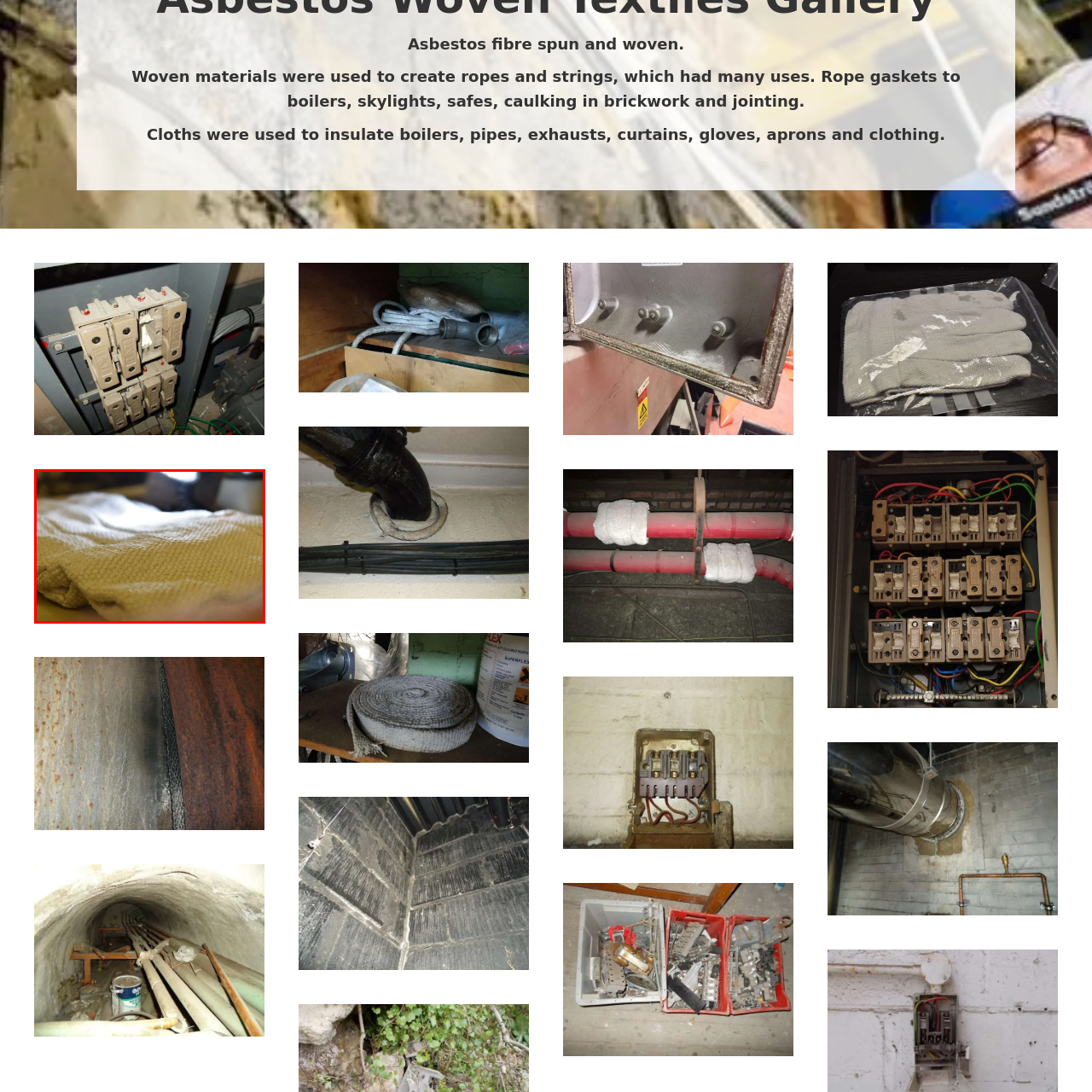Offer a detailed account of what is shown inside the red bounding box.

This image features a close-up view of a chrysotile white asbestos woven glove, showcasing the intricate texture and weaving pattern of the material. The glove appears to be laid out flat, emphasizing its surface detail, which exhibits a distinctive honeycomb weave that is characteristic of woven asbestos products. The background is softly blurred but hints at a workspace setting, with a light source subtly illuminating the glove to highlight its features. Such gloves are notable for their use in various industrial applications, providing insulation and protection against heat and fire hazards. This type of glove illustrates the practical applications of asbestos in safety equipment, showcasing its historical significance in industrial practices.